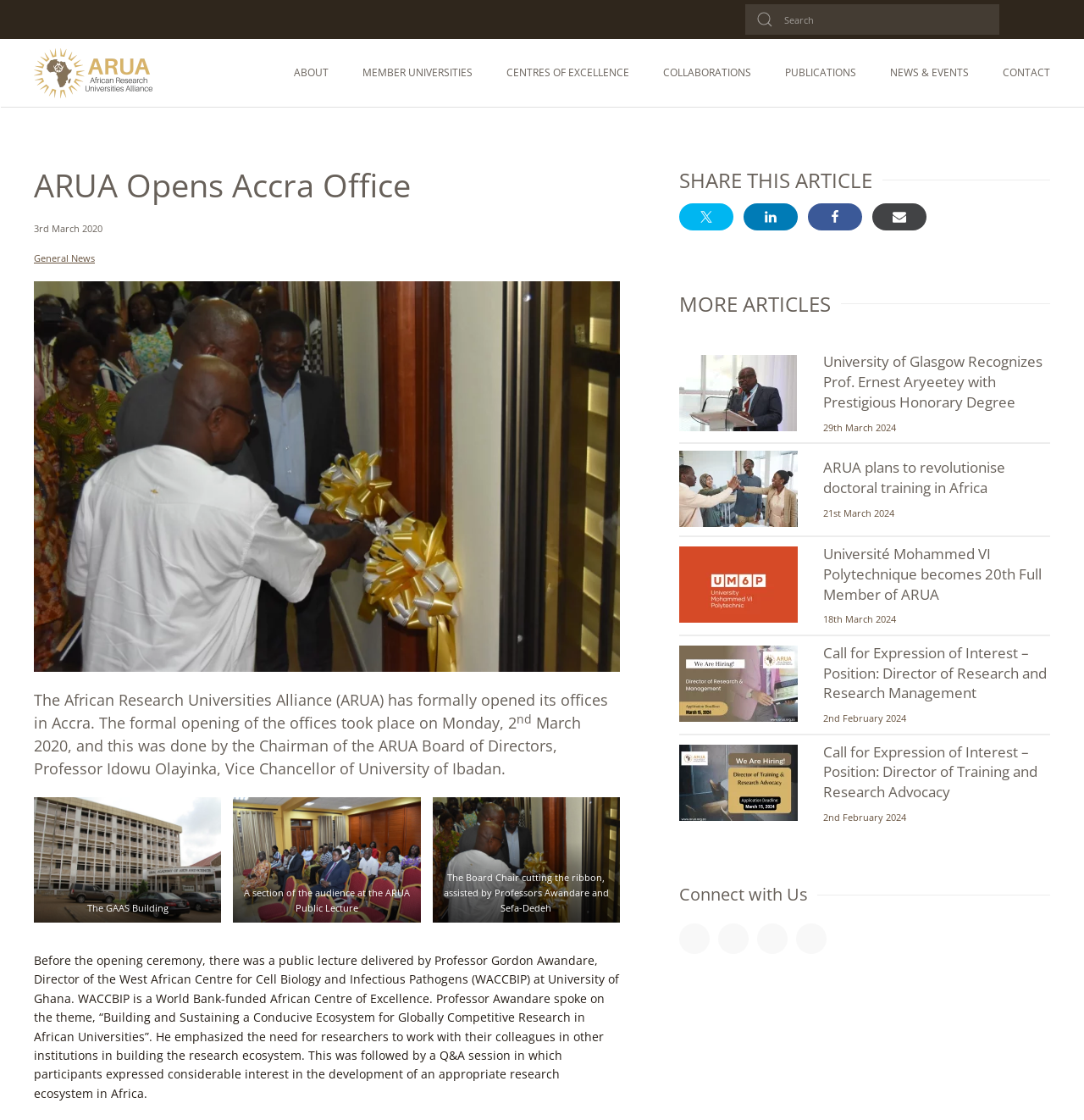Locate the bounding box coordinates of the clickable area needed to fulfill the instruction: "Share this article on Twitter".

[0.627, 0.181, 0.677, 0.205]